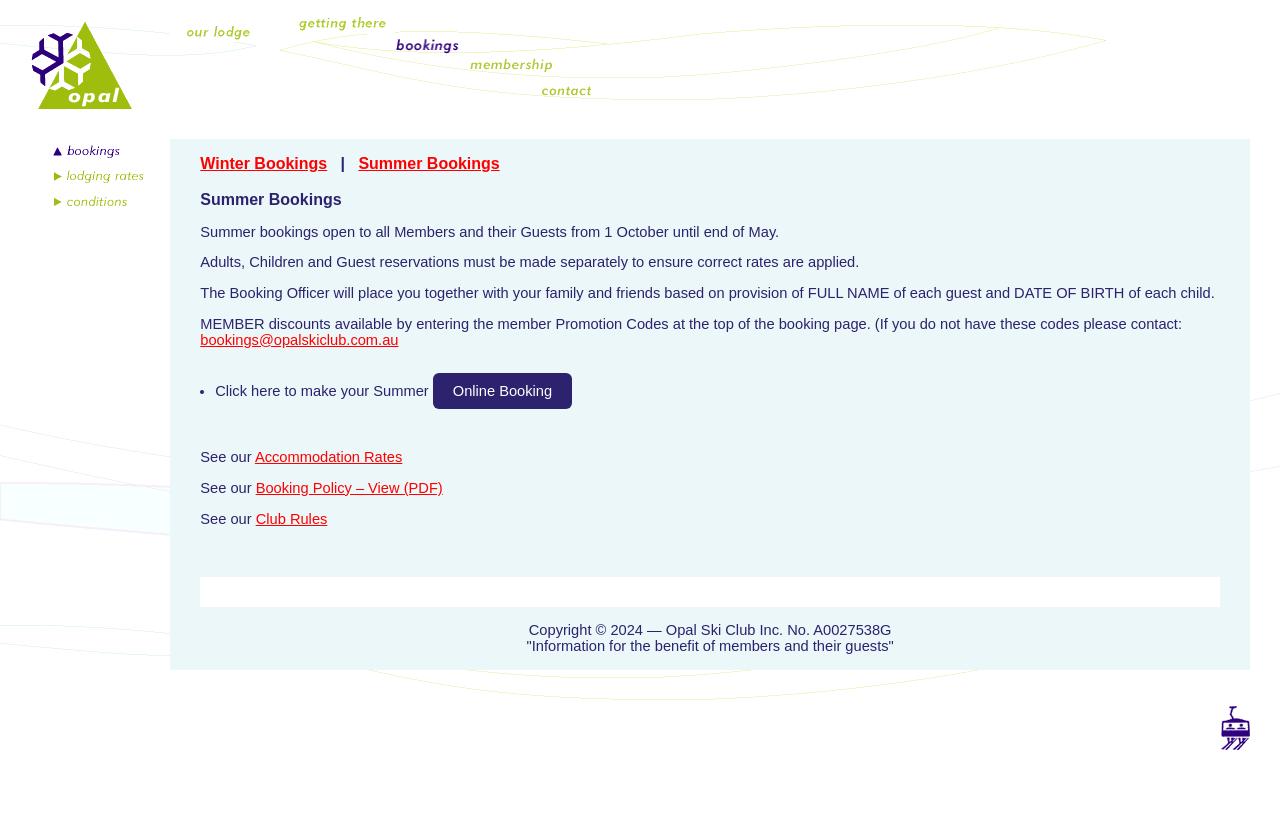Find the bounding box coordinates for the area you need to click to carry out the instruction: "Click link at top-right corner". The coordinates should be four float numbers between 0 and 1, indicated as [left, top, right, bottom].

[0.227, 0.026, 0.309, 0.045]